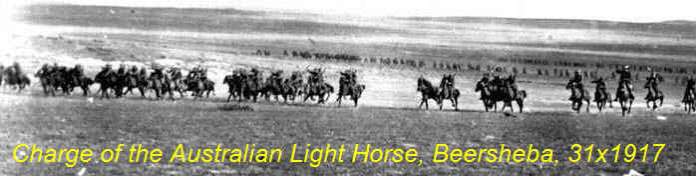Provide an in-depth description of the image you see.

The image captures a historic moment known as the "Charge of the Australian Light Horse," which took place at Beersheba in 1917. This iconic black-and-white photograph depicts a line of cavalrymen on horseback, charging across open terrain, a representation of the bravery and determination of the Australian forces during World War I. The image is marked with the text "Charge of the Australian Light Horse, Beersheba, 31x1917" in bold yellow letters, emphasizing its significance in military history. The backdrop features a vast, barren landscape, reflecting the challenging conditions faced by troops at the time. This charge is often remembered as one of the last successful cavalry charges in history, illustrating the transition of warfare during the era.